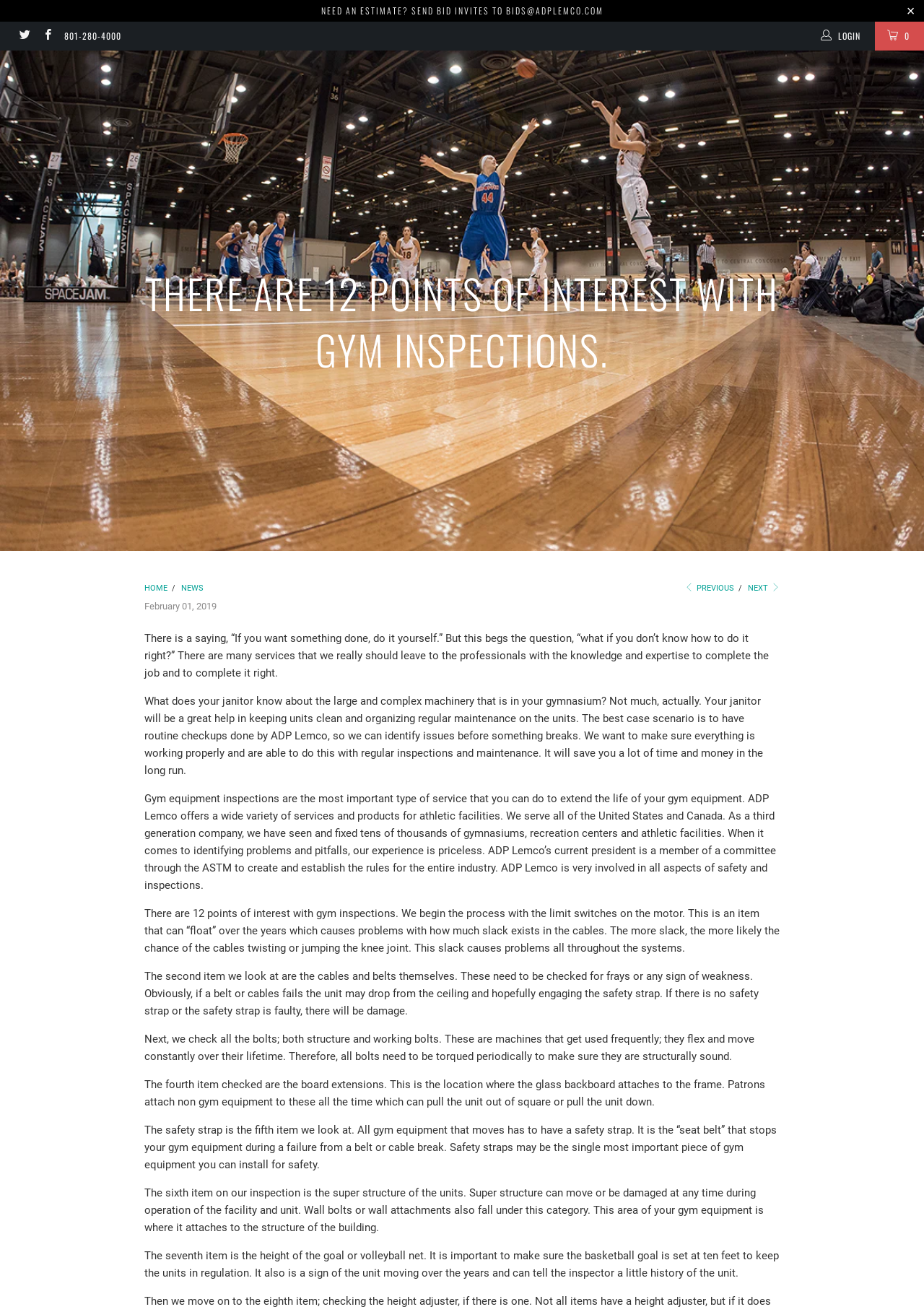Using a single word or phrase, answer the following question: 
What is the purpose of gym equipment inspections?

To extend the life of gym equipment